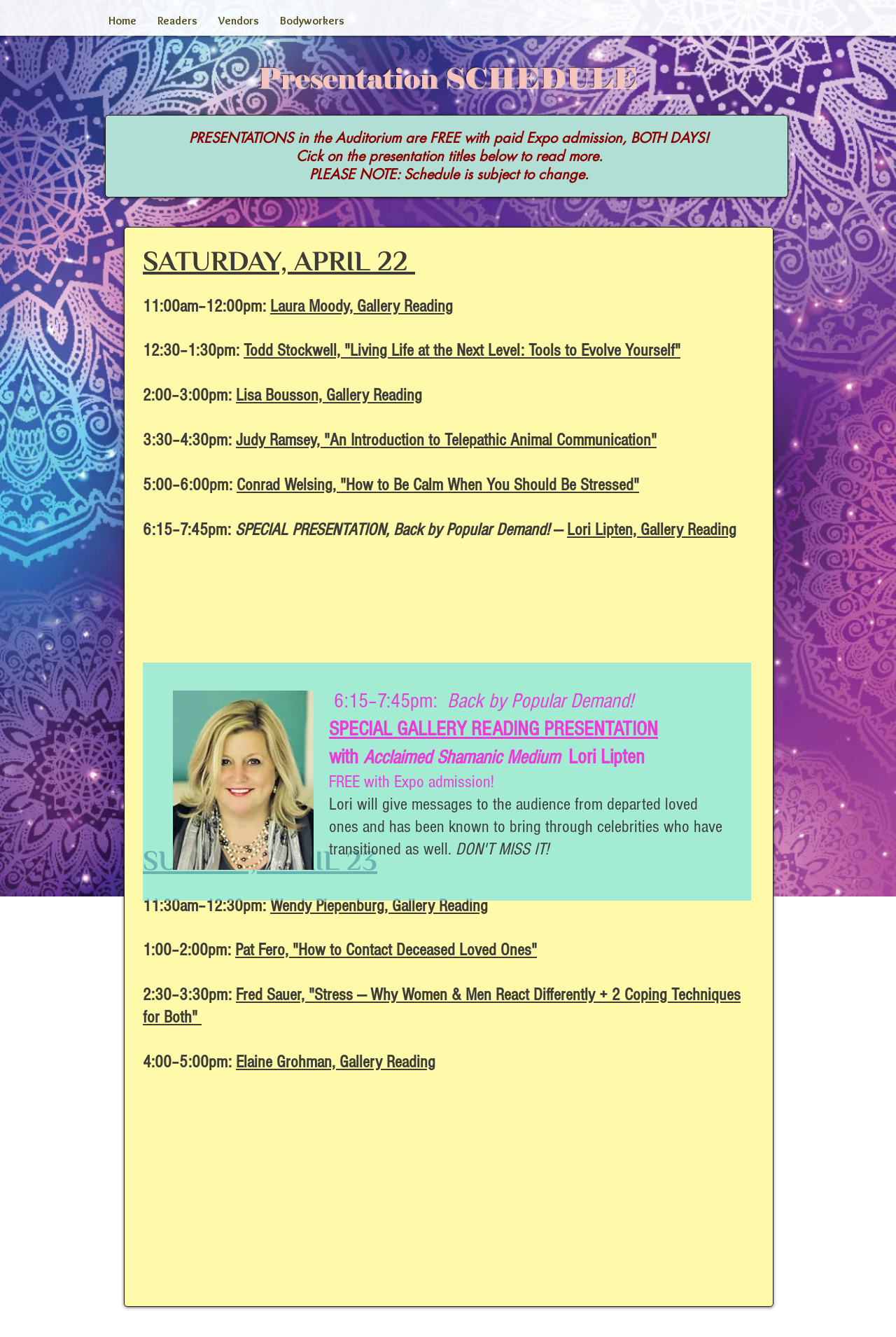What is the schedule for Saturday, April 22?
Can you offer a detailed and complete answer to this question?

Based on the presentation schedule, on Saturday, April 22, there are presentations from 11:00am to 7:45pm, with breaks in between.